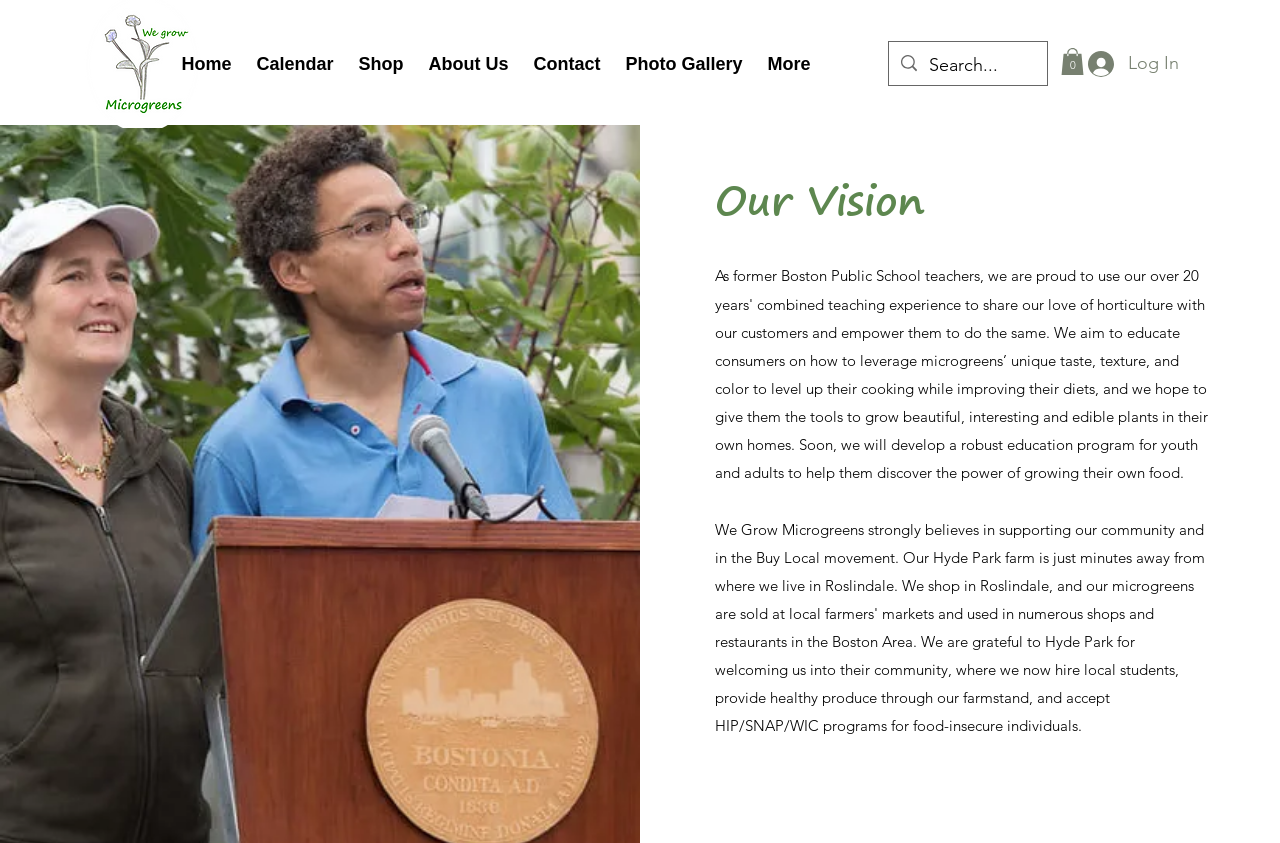Give the bounding box coordinates for the element described as: "0".

[0.829, 0.057, 0.847, 0.09]